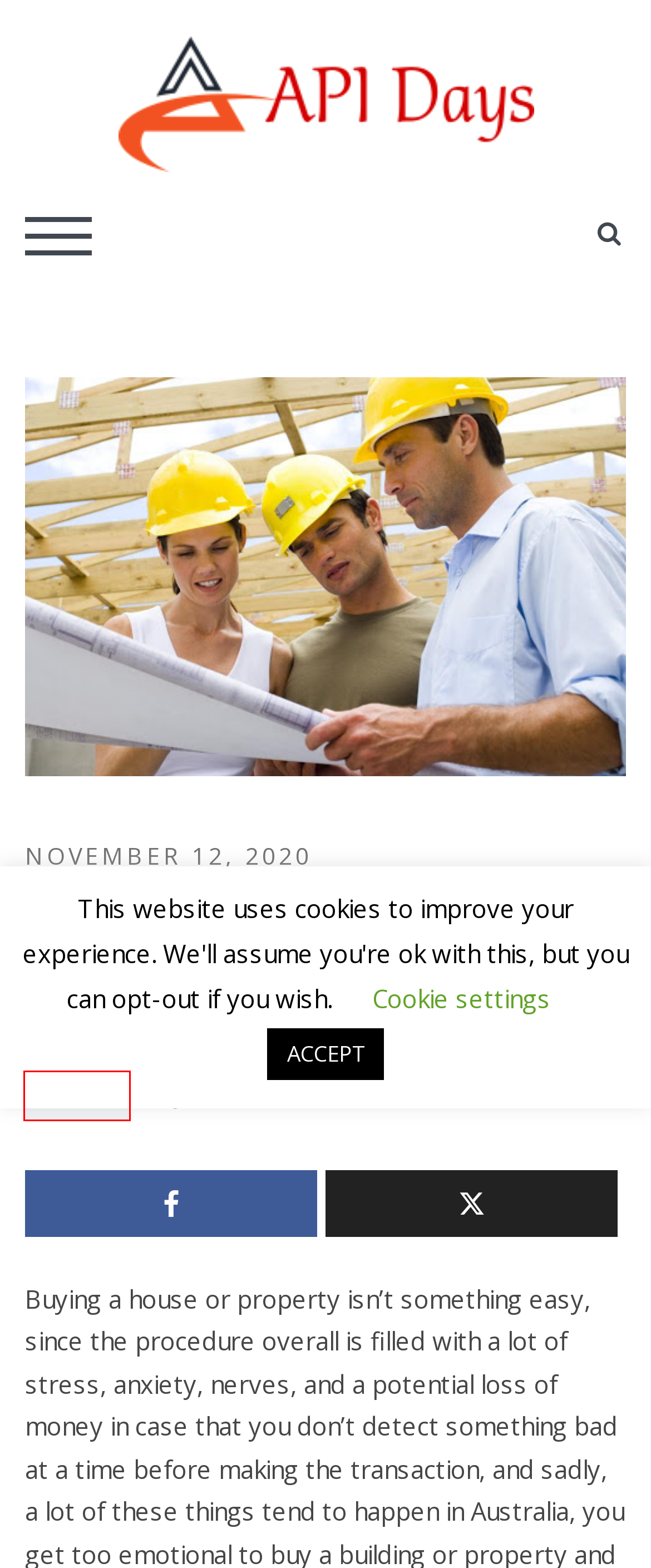Examine the screenshot of a webpage featuring a red bounding box and identify the best matching webpage description for the new page that results from clicking the element within the box. Here are the options:
A. Car Loan World Australia Review - API Days
B. Should You Get a Building Inspection Before Buying a House? - API Days
C. News Archives - API Days
D. On hire labour agreement Australia - API Days
E. Where to Buy Mens Shorts Australia - API Days
F. API Days -
G. admin, Author at API Days
H. Some of the easy forex Australia benefits - API Days

C